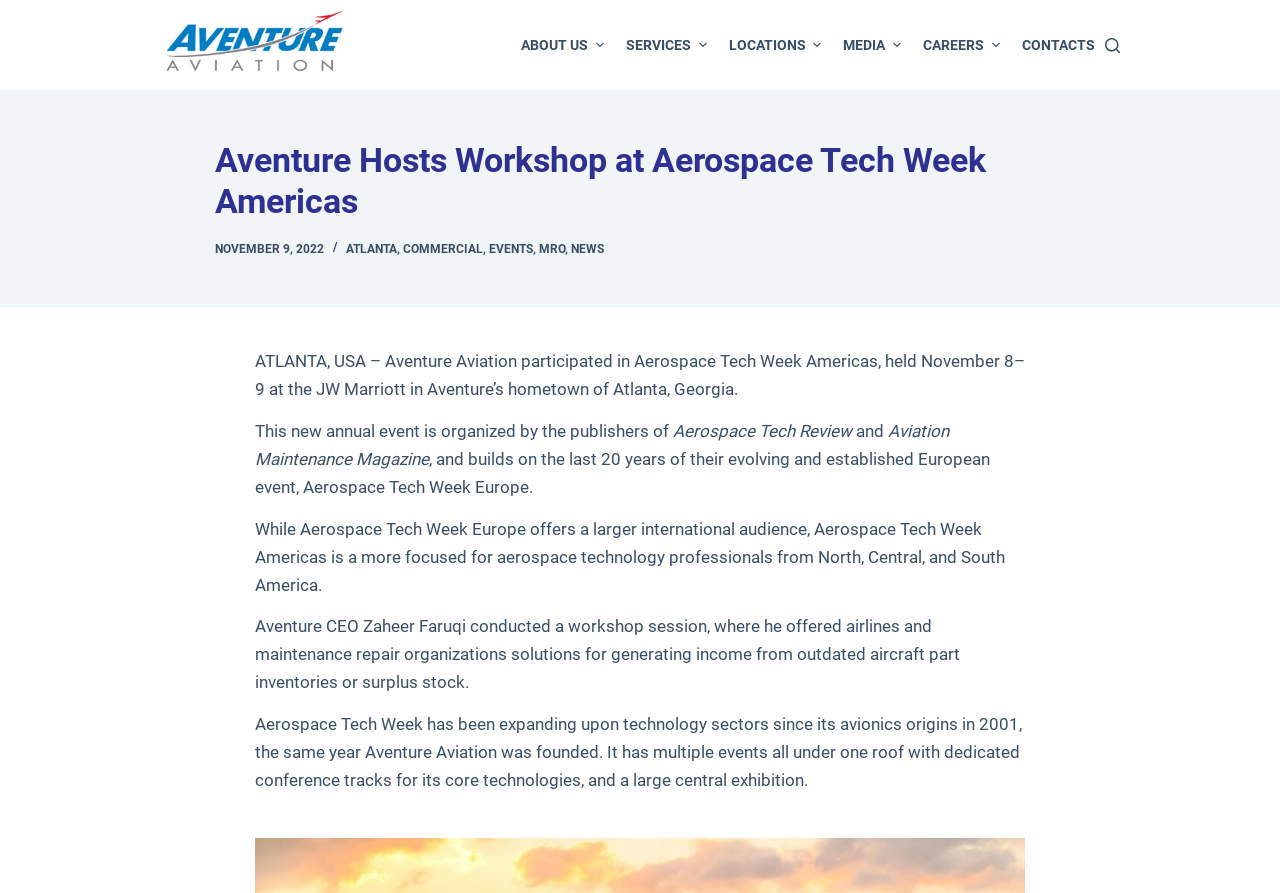Answer with a single word or phrase: 
What is the topic of the workshop session conducted by Aventure CEO?

Generating income from outdated aircraft part inventories